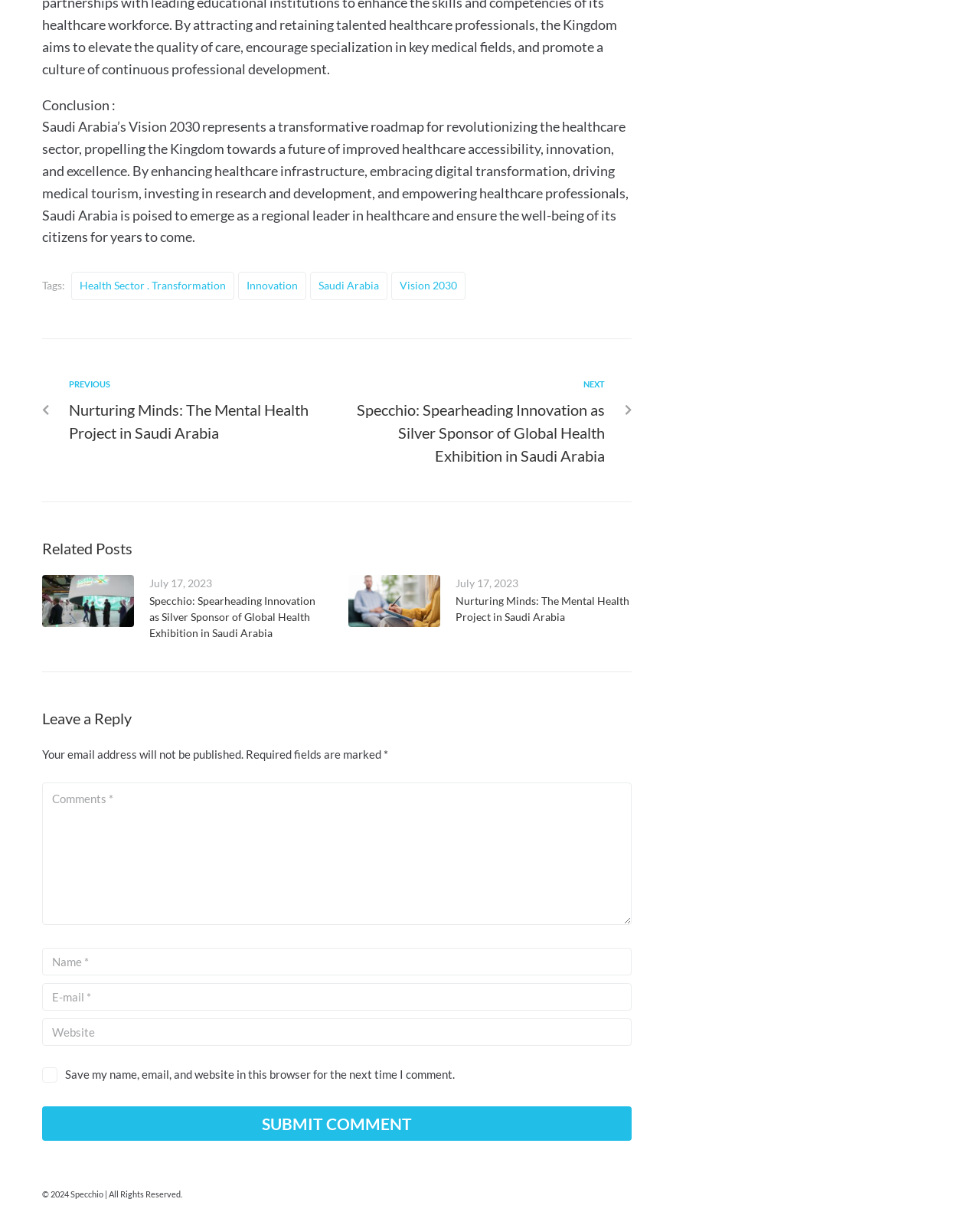What is the purpose of the 'Tags' section?
Provide a concise answer using a single word or phrase based on the image.

To categorize the article